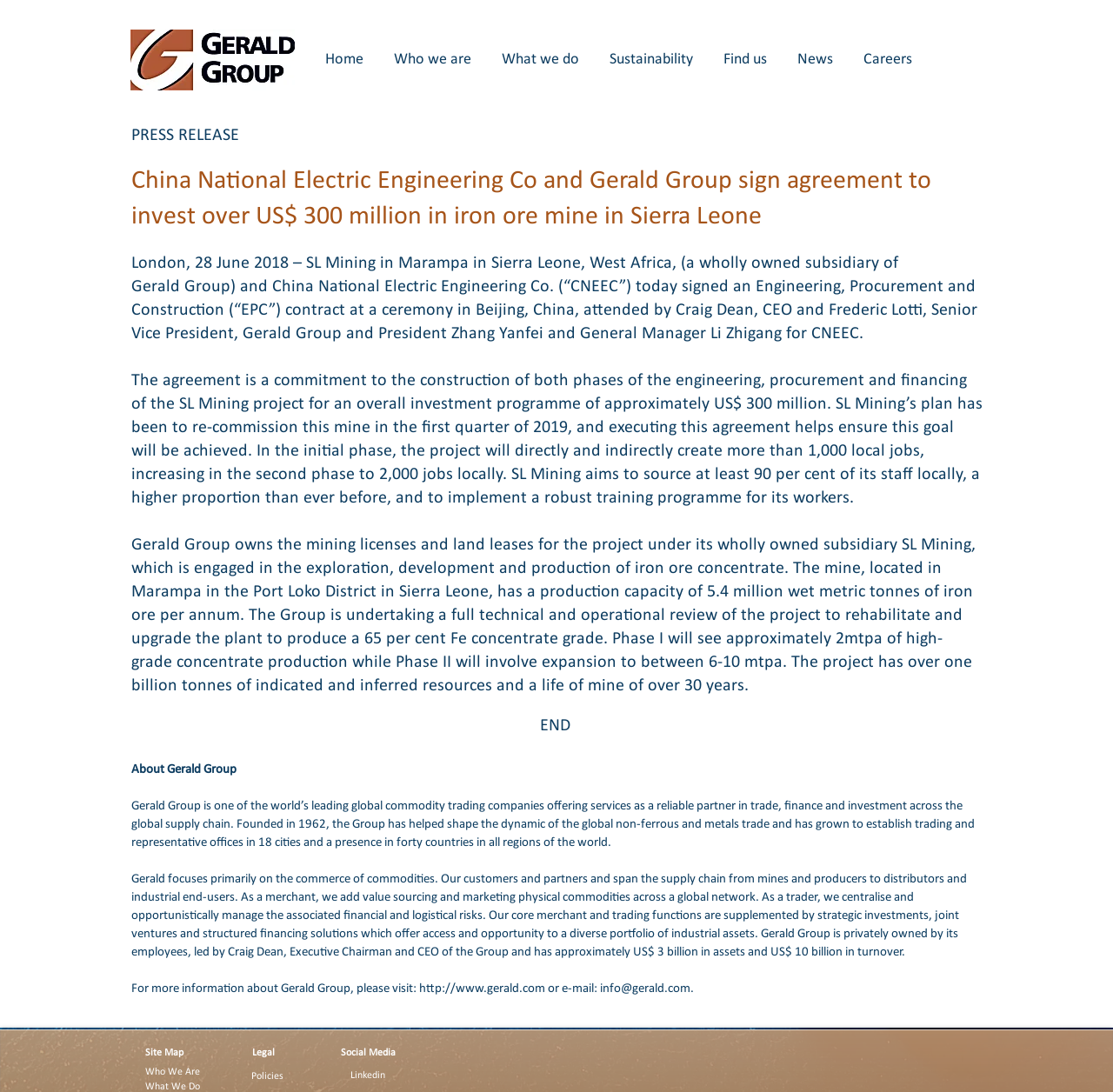Find the bounding box coordinates for the area that must be clicked to perform this action: "Contact Gerald Group via email".

[0.539, 0.9, 0.62, 0.912]